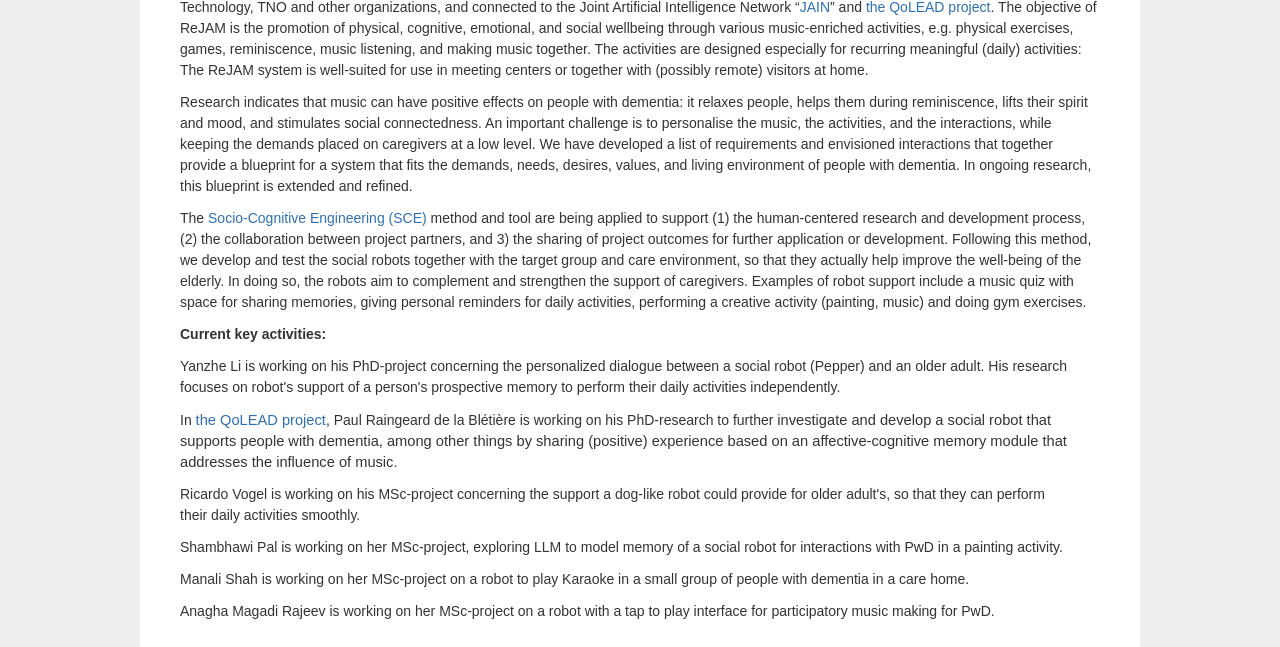Provide the bounding box coordinates, formatted as (top-left x, top-left y, bottom-right x, bottom-right y), with all values being floating point numbers between 0 and 1. Identify the bounding box of the UI element that matches the description: the QoLEAD project

[0.153, 0.636, 0.255, 0.661]